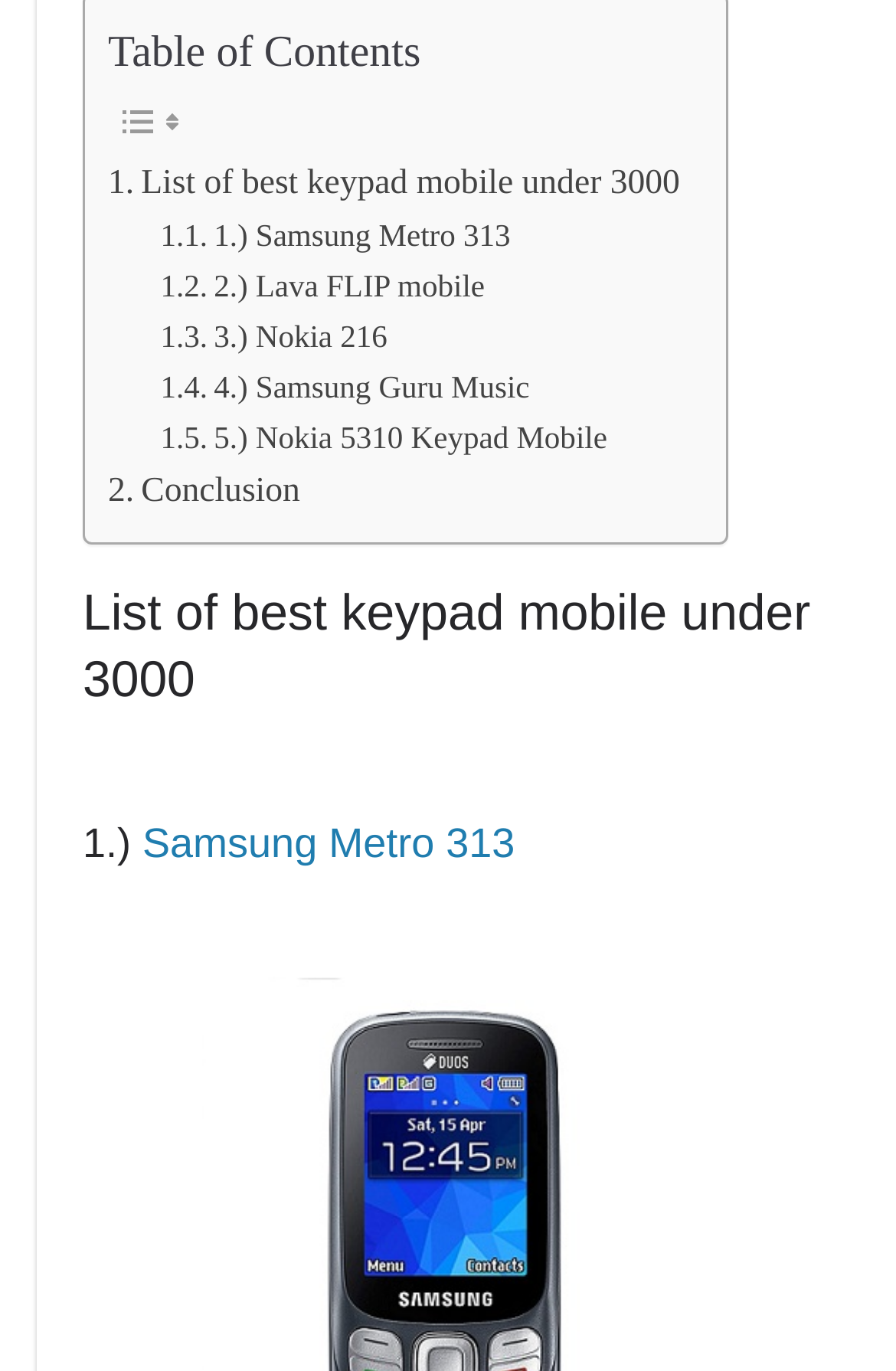What is the first keypad mobile listed?
Refer to the image and provide a one-word or short phrase answer.

Samsung Metro 313